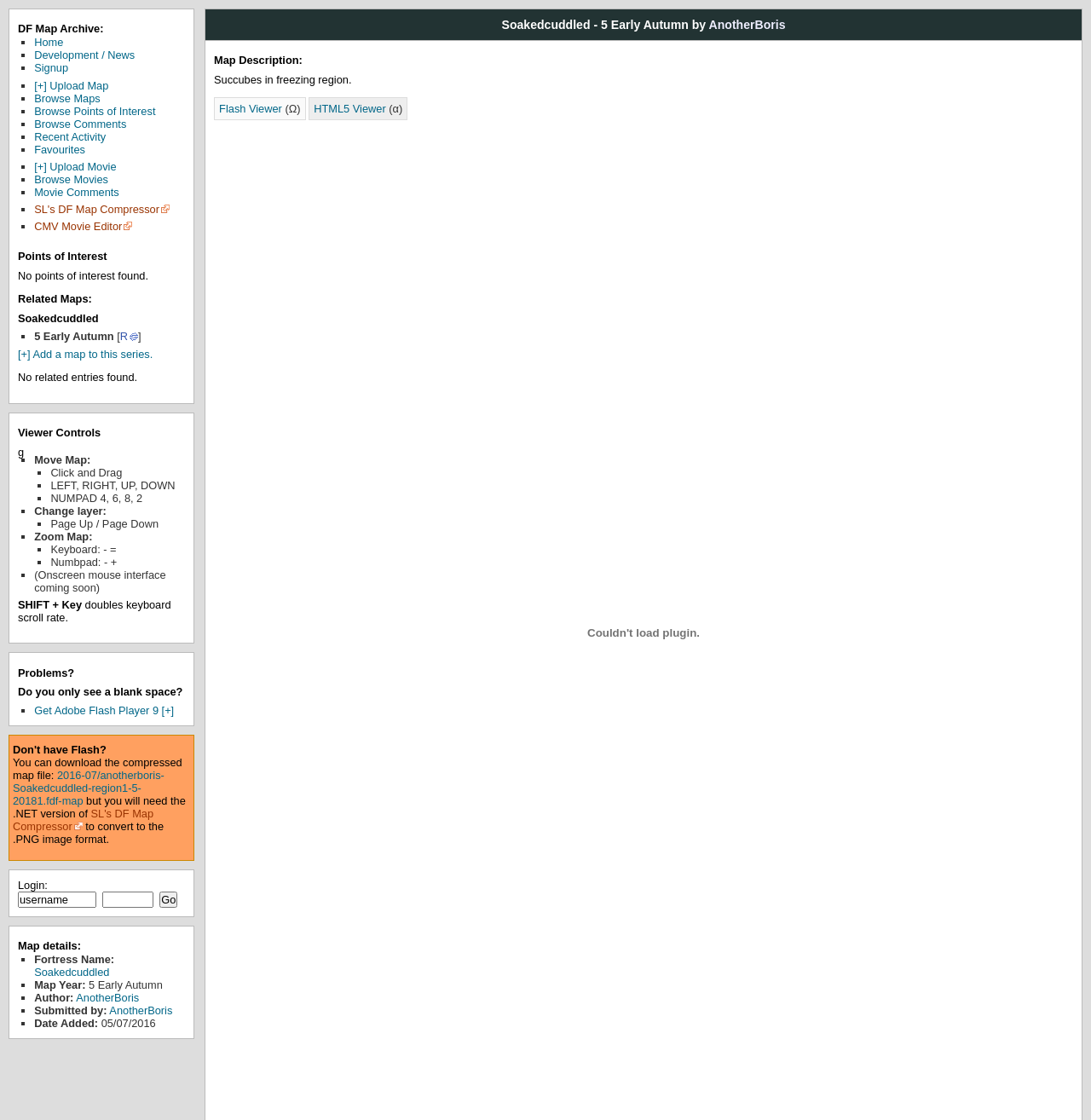What is the alternative to using the keyboard to zoom the map?
Relying on the image, give a concise answer in one word or a brief phrase.

Numbpad: - +